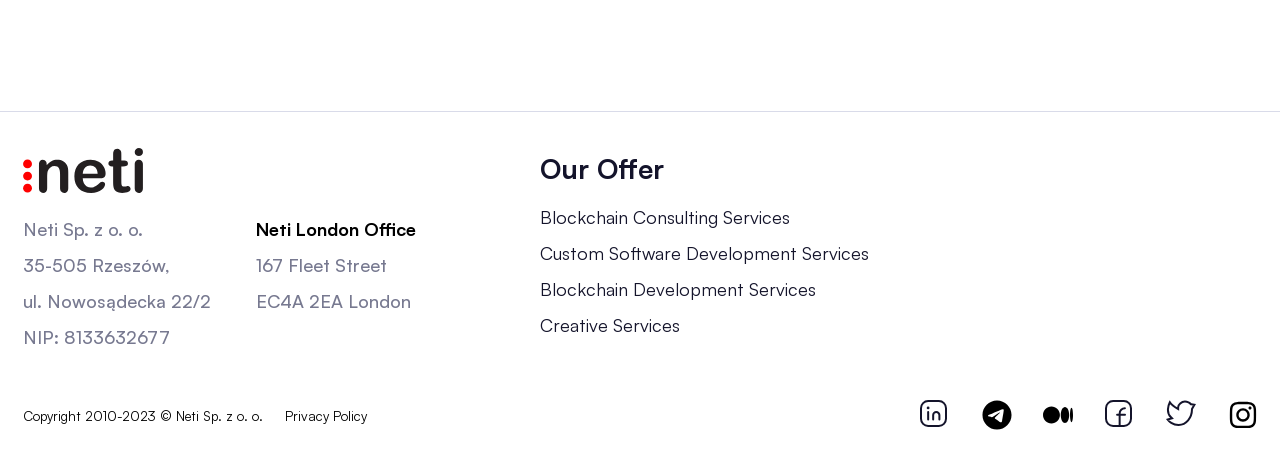What is the company name?
Look at the screenshot and respond with a single word or phrase.

Neti Sp. z o. o.